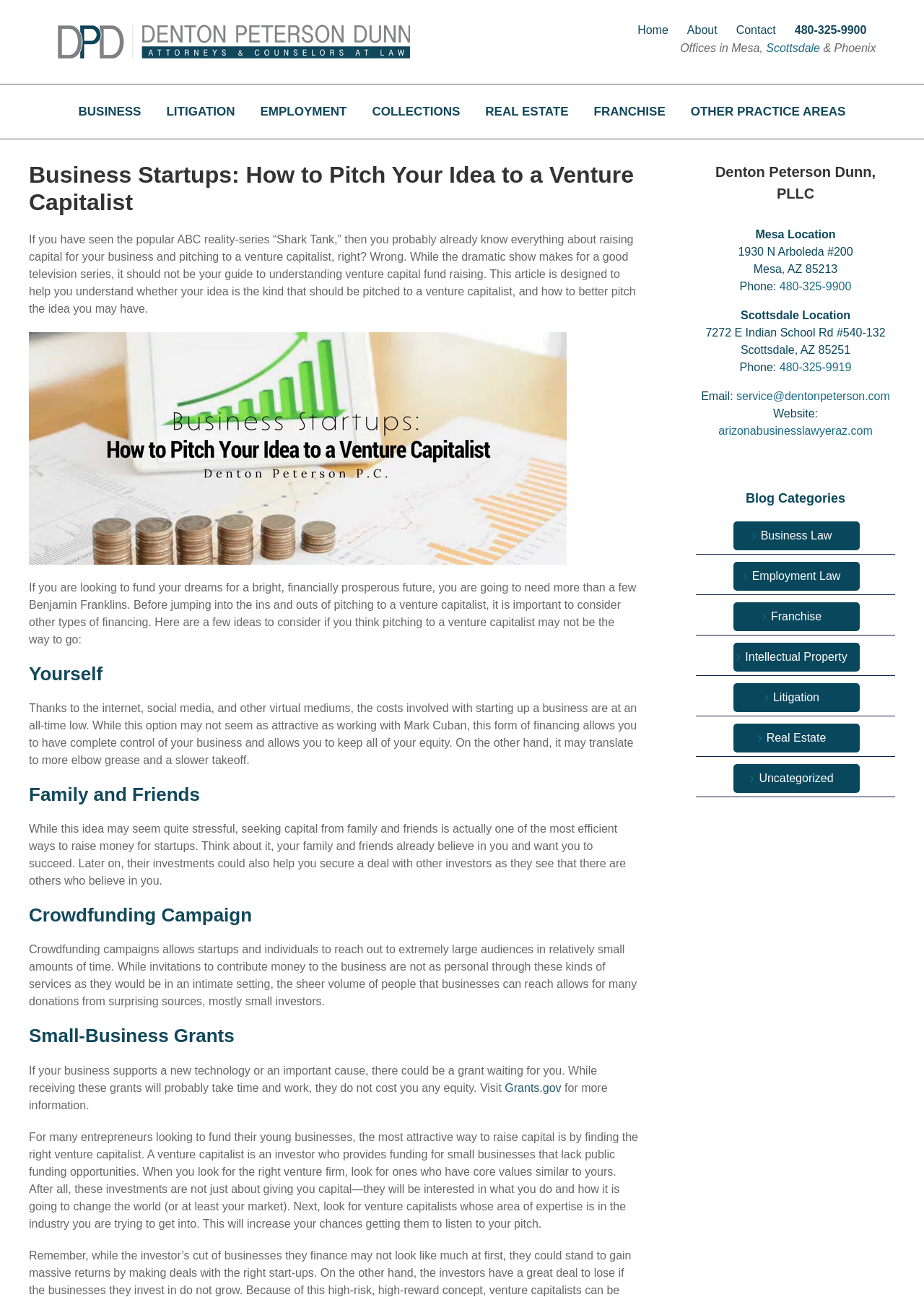What is the name of the law firm?
Look at the image and answer the question using a single word or phrase.

Denton Peterson Dunn, PLLC